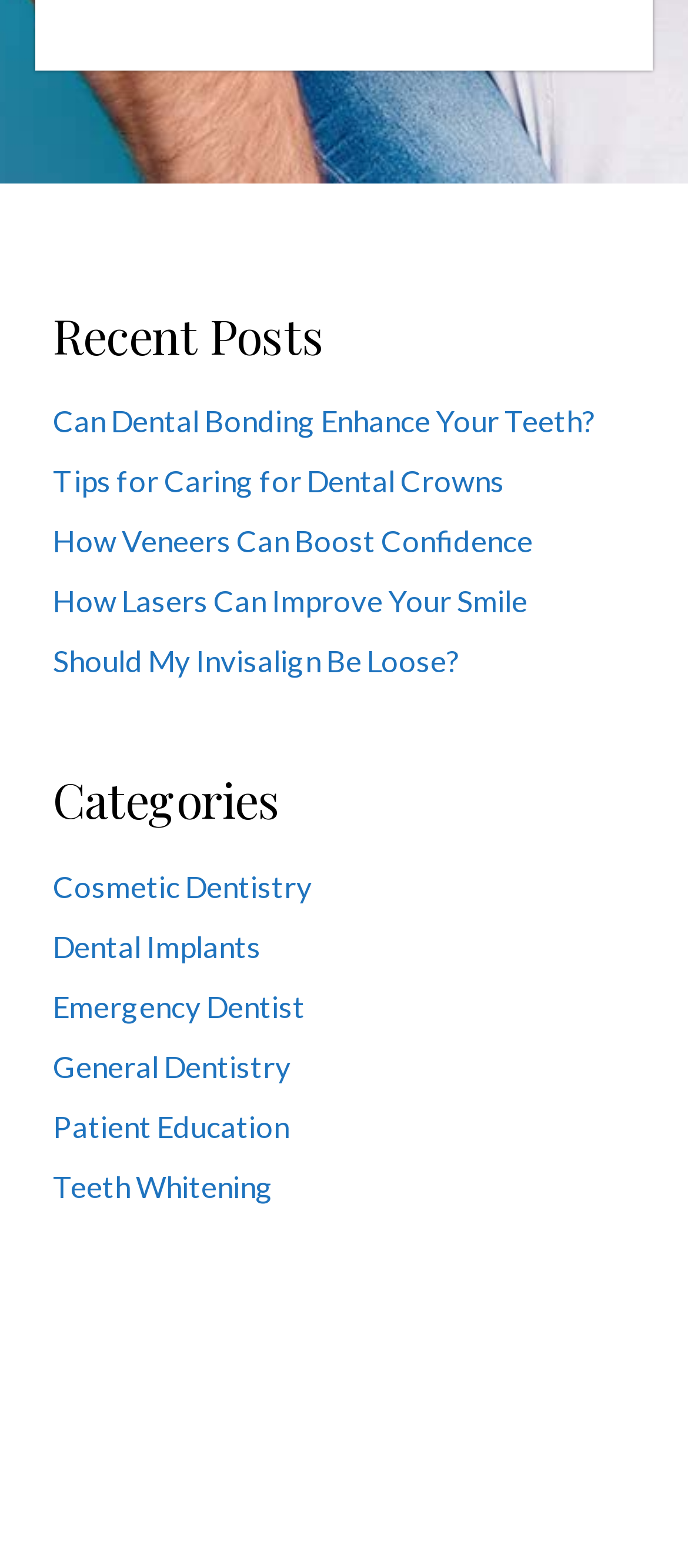Identify and provide the bounding box for the element described by: "Should My Invisalign Be Loose?".

[0.077, 0.41, 0.667, 0.433]